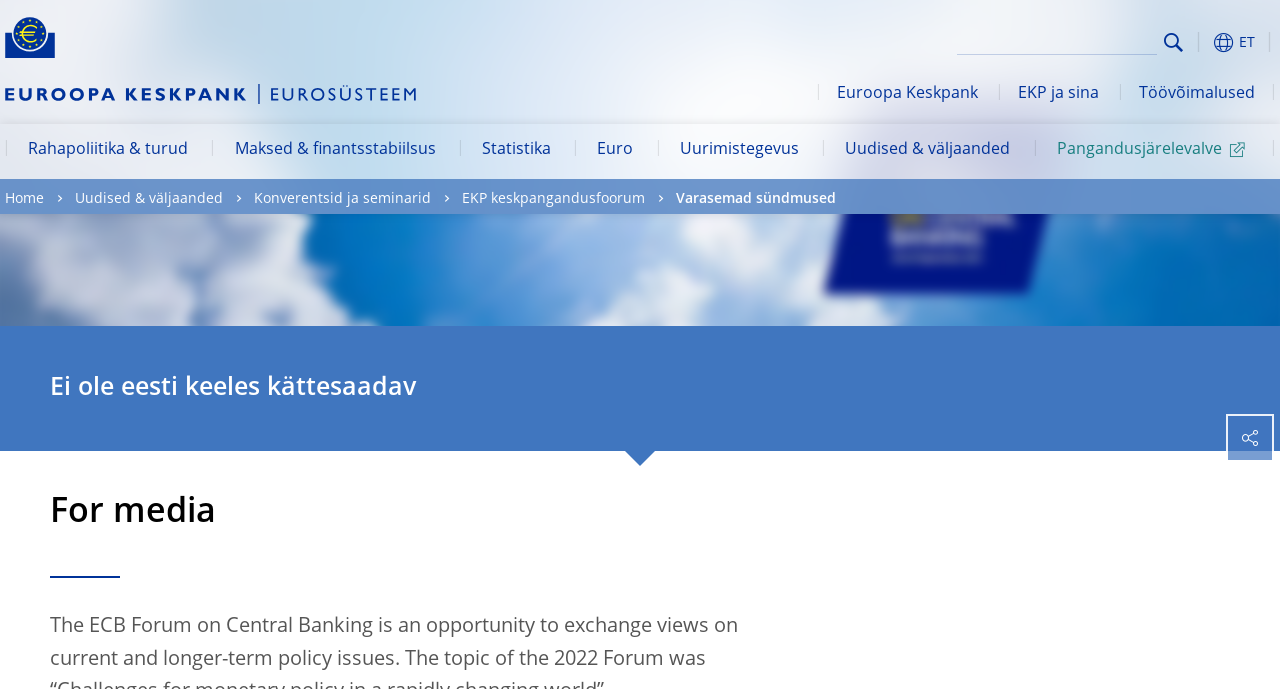Provide your answer in a single word or phrase: 
Is the language of the webpage Estonian?

Partially